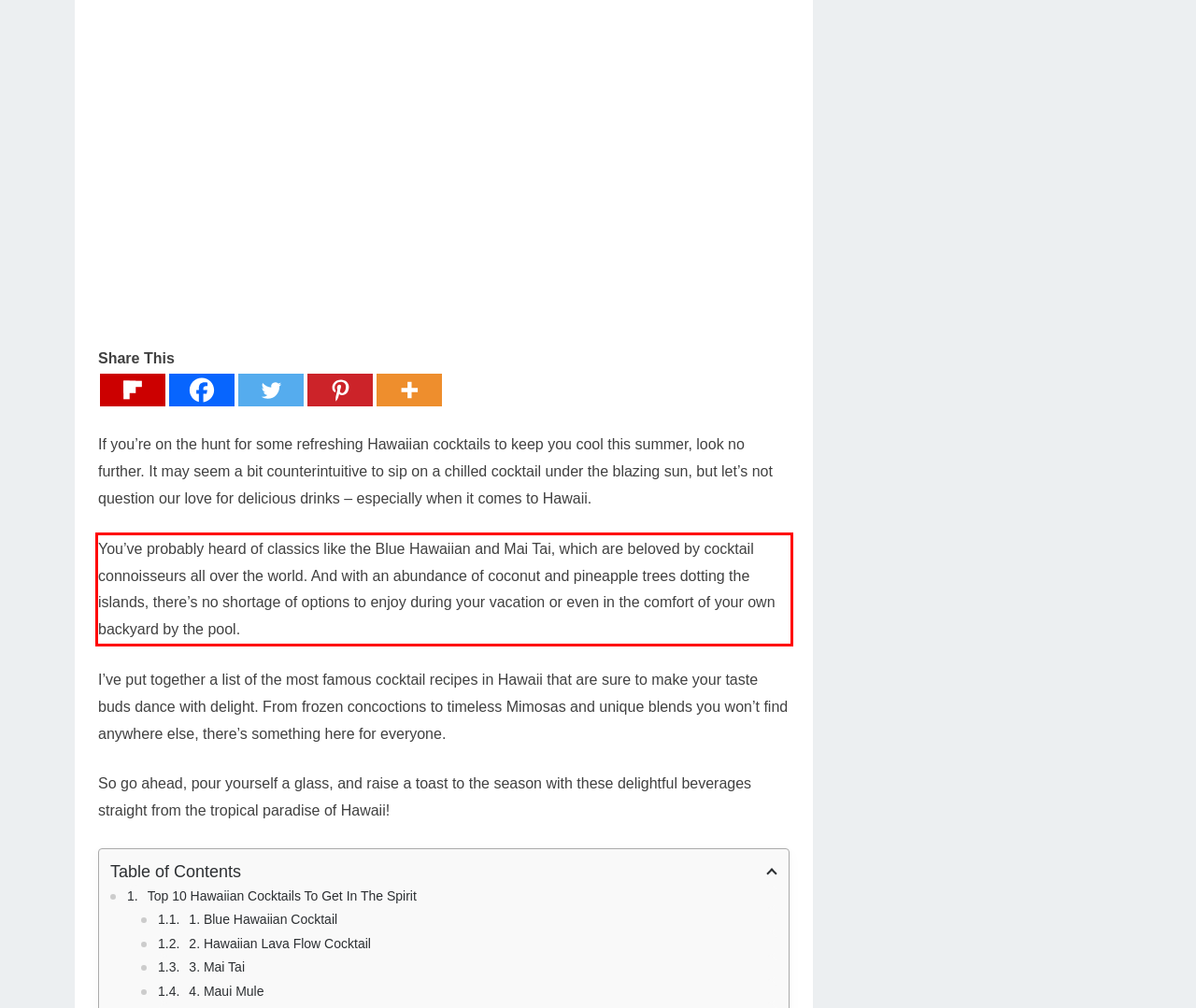Using the provided screenshot, read and generate the text content within the red-bordered area.

You’ve probably heard of classics like the Blue Hawaiian and Mai Tai, which are beloved by cocktail connoisseurs all over the world. And with an abundance of coconut and pineapple trees dotting the islands, there’s no shortage of options to enjoy during your vacation or even in the comfort of your own backyard by the pool.